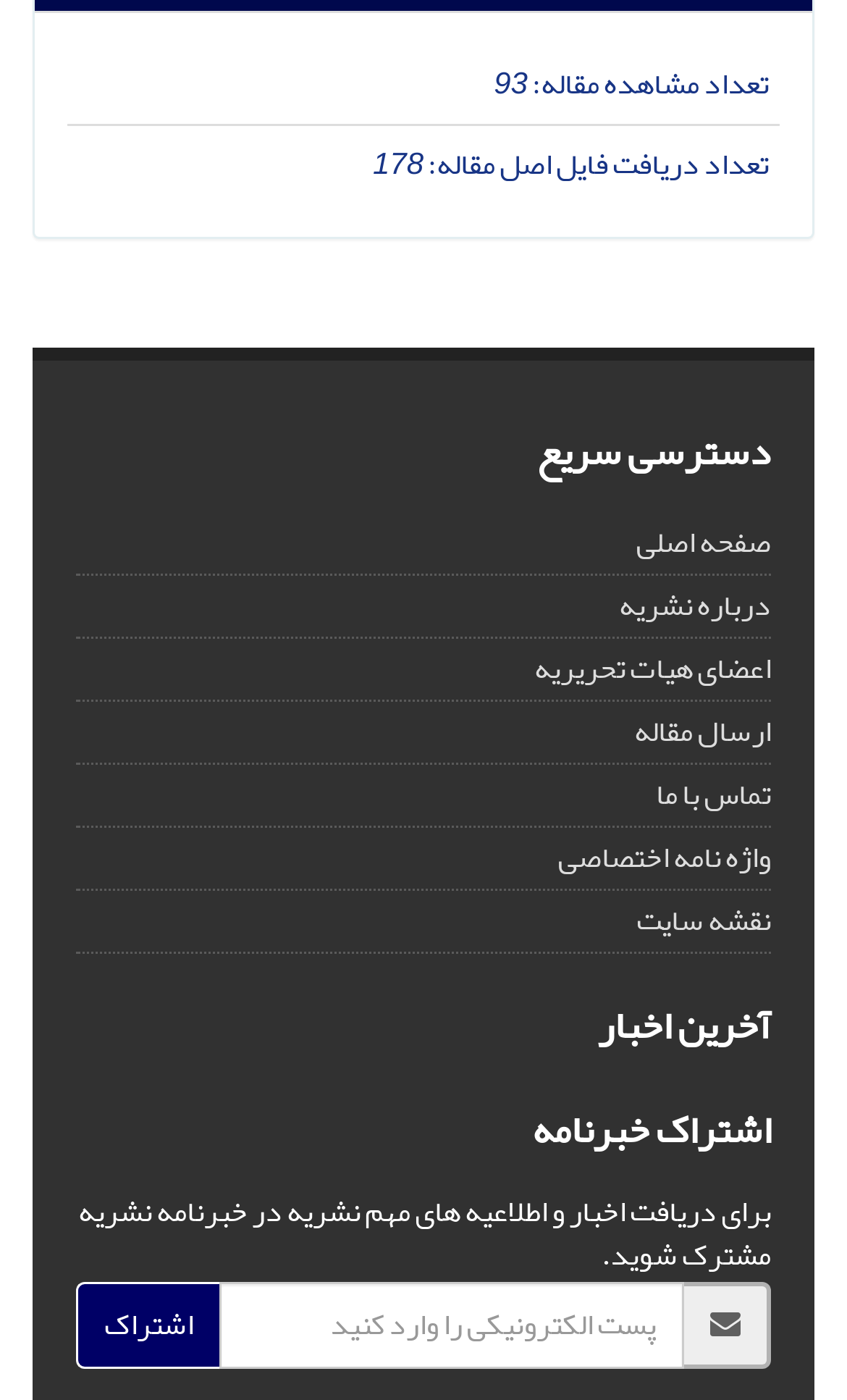What are the different sections available on this webpage?
Please answer the question with as much detail as possible using the screenshot.

The webpage has three main sections. The first section has static texts about article views and downloads. The second section has a heading 'دسترسی سریع' and contains links to different pages. The third section has a heading 'آخرین اخبار' and contains news, and below it, there is a section to subscribe to the newsletter.